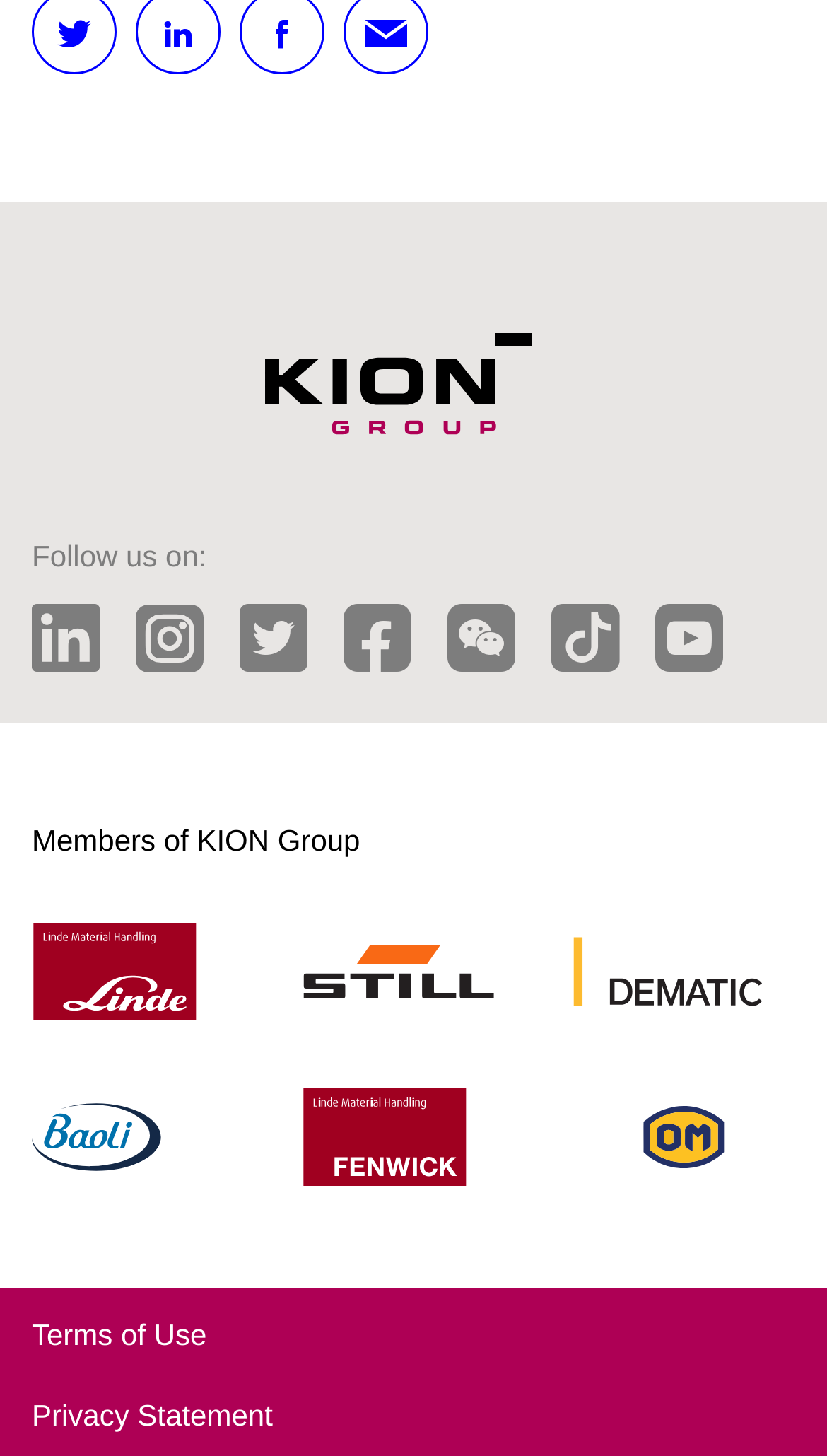Specify the bounding box coordinates of the element's area that should be clicked to execute the given instruction: "View the Terms of Use page". The coordinates should be four float numbers between 0 and 1, i.e., [left, top, right, bottom].

[0.038, 0.905, 0.25, 0.928]